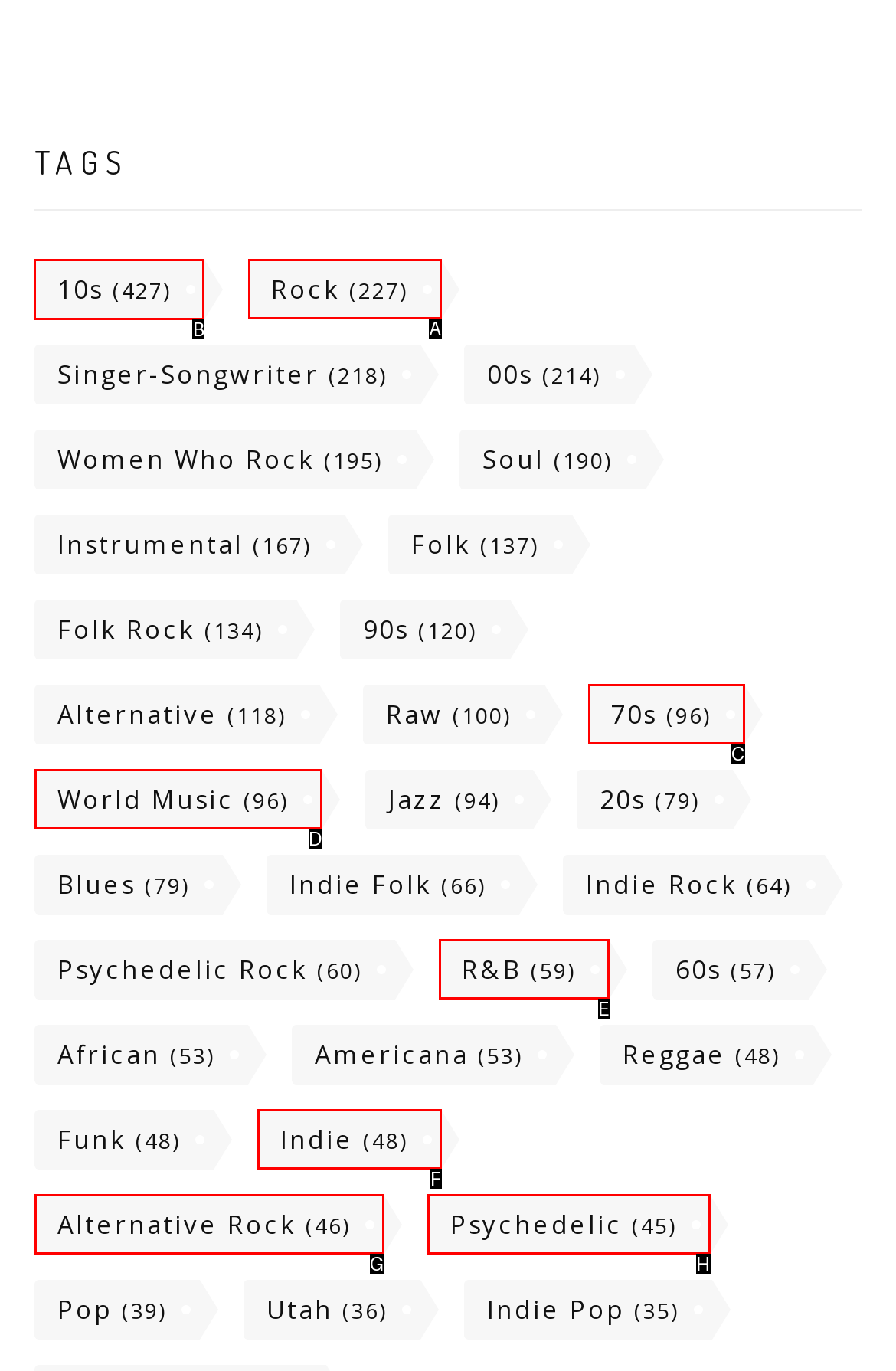Please indicate which HTML element should be clicked to fulfill the following task: Click on the '10s' tag. Provide the letter of the selected option.

B